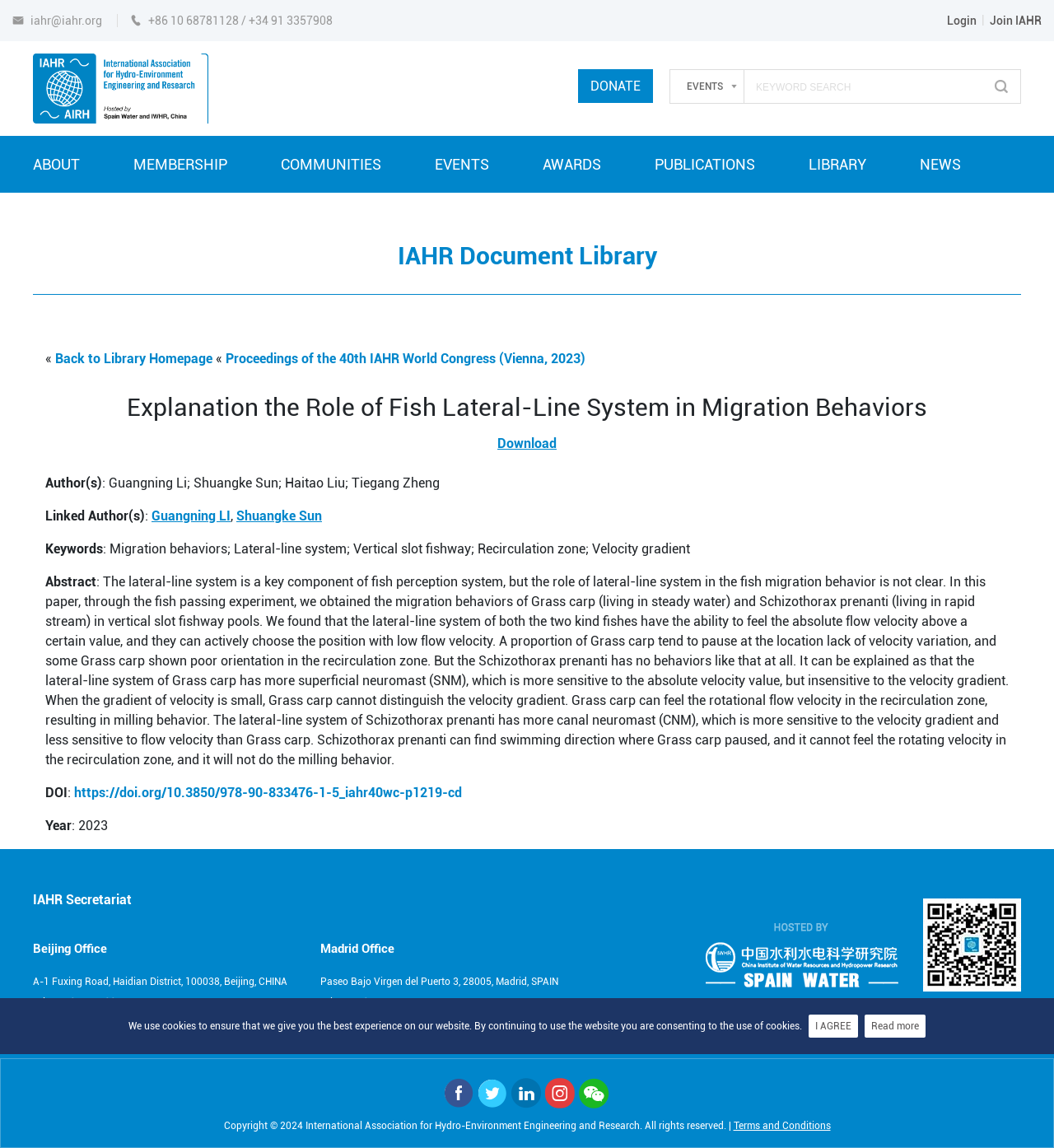What is the name of the organization whose logo is displayed at the top left corner?
Provide a detailed and extensive answer to the question.

I found the logo at the top left corner of the webpage, and it is accompanied by the text 'International Association for Hydro-Environment Engineering and Research'. Therefore, the name of the organization is International Association for Hydro-Environment Engineering and Research.